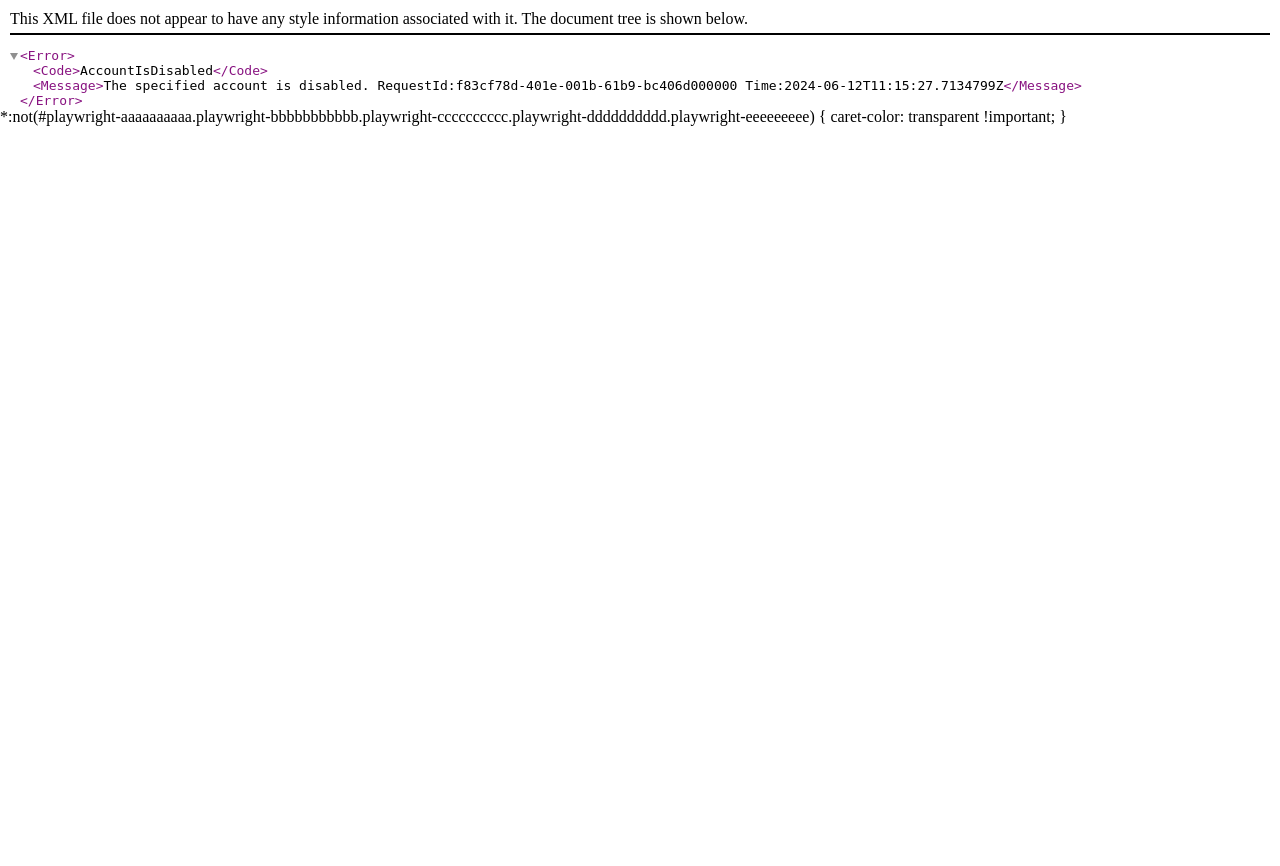Can you give a detailed response to the following question using the information from the image? What is the time of the error?

The time of the error is '2024-06-12T11:15:27.7134799Z' which is part of the error message. This can be found in the StaticText element with the text 'The specified account is disabled. RequestId:f83cf78d-401e-001b-61b9-bc406d000000 Time:2024-06-12T11:15:27.7134799Z'.